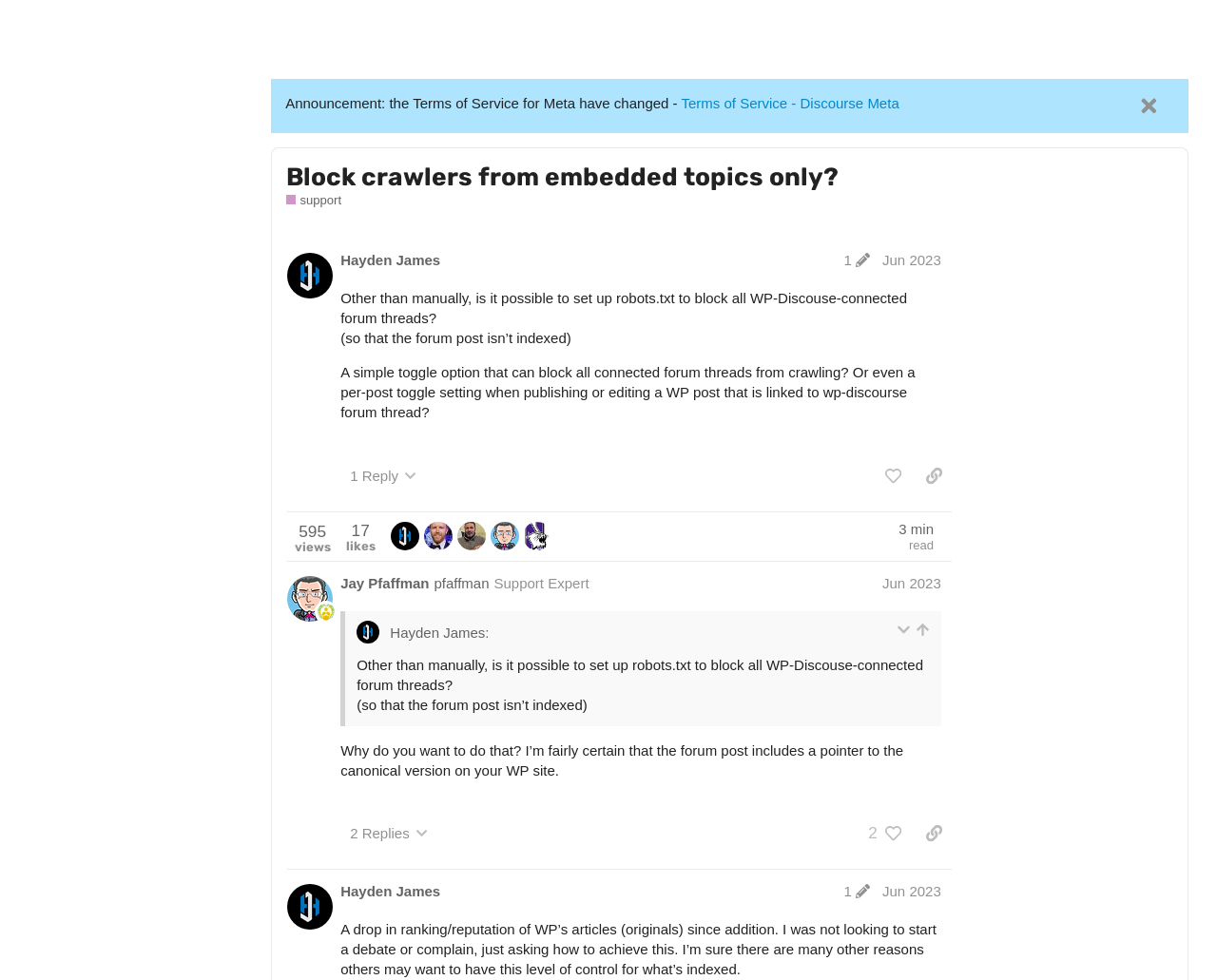Create an elaborate caption for the webpage.

This webpage is a discussion forum thread on Discourse Meta, a platform for discussing topics related to Discourse, a website platform. The page has a header section at the top with a button to toggle the sidebar, a link to "Discourse Meta", and a heading that reads "Block crawlers from embedded topics only?".

Below the header, there are several buttons and links, including a "Log In" button, a "Search" button, and links to "Topics", "Categories", and "More". The "Categories" button is expanded, showing a list of categories including "announcements", "documentation", "support", and others.

On the left side of the page, there is a sidebar with links to various categories and tags, including "official", "release-notes", and "All tags". The sidebar also has a section showing the number of posts and replies in the current topic.

The main content of the page is a discussion thread with two posts. The first post is from a user named Angus McLeod, and it discusses an issue with embedded topics and canonical URLs. The post has a quote from another user, and there is a button to expand or collapse the quote. There are also links to related topics, including a bug report.

The second post is from a user named Hayden James, and it appears to be a response to the first post. The post has a heading with the user's name and the date, and it contains a blockquote with text from the original post.

Throughout the page, there are various buttons and links to perform actions such as liking a post, copying a link to a post, and expanding or collapsing quotes.